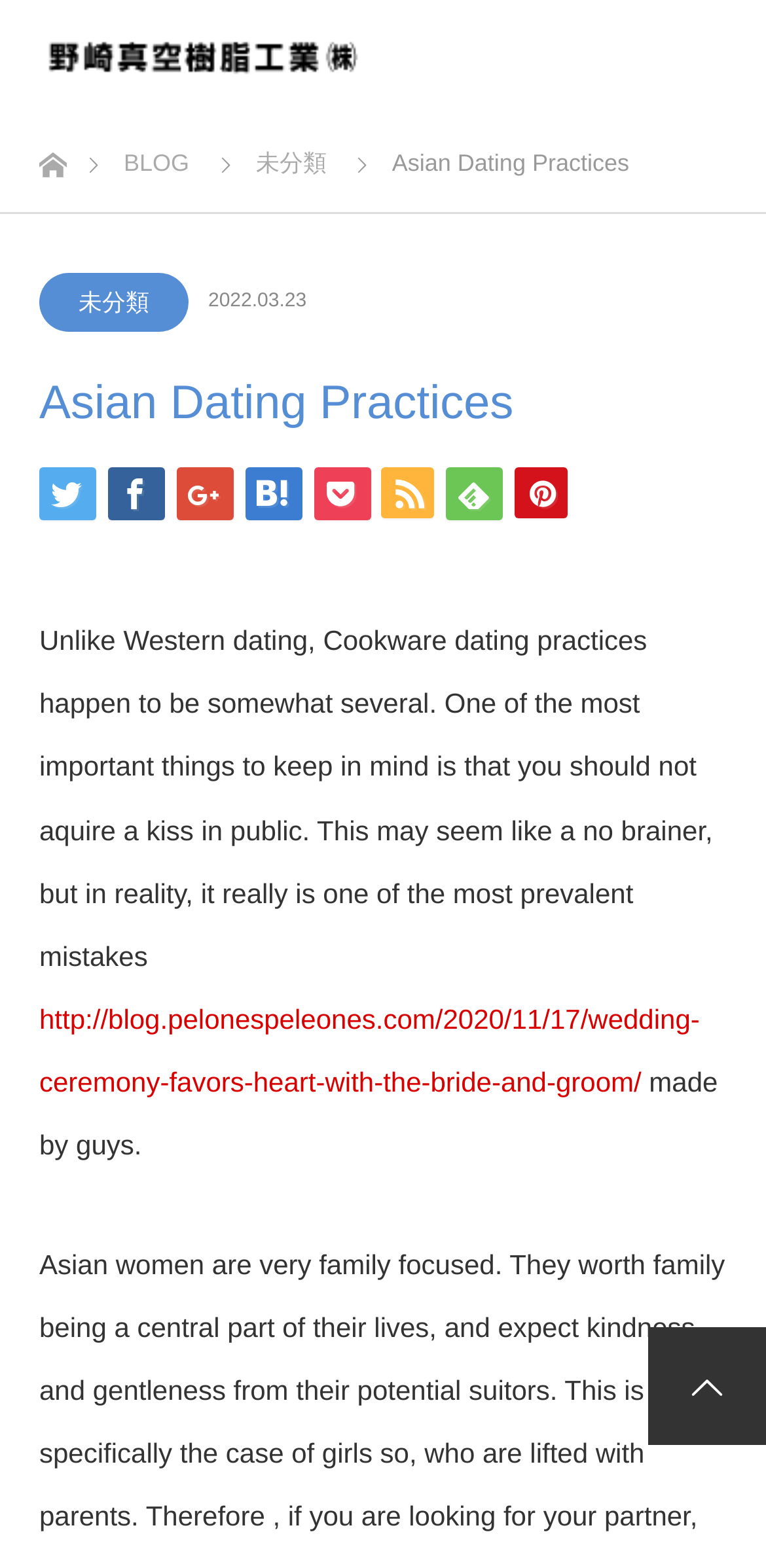Find and specify the bounding box coordinates that correspond to the clickable region for the instruction: "read more about Asian dating practices".

[0.051, 0.398, 0.931, 0.62]